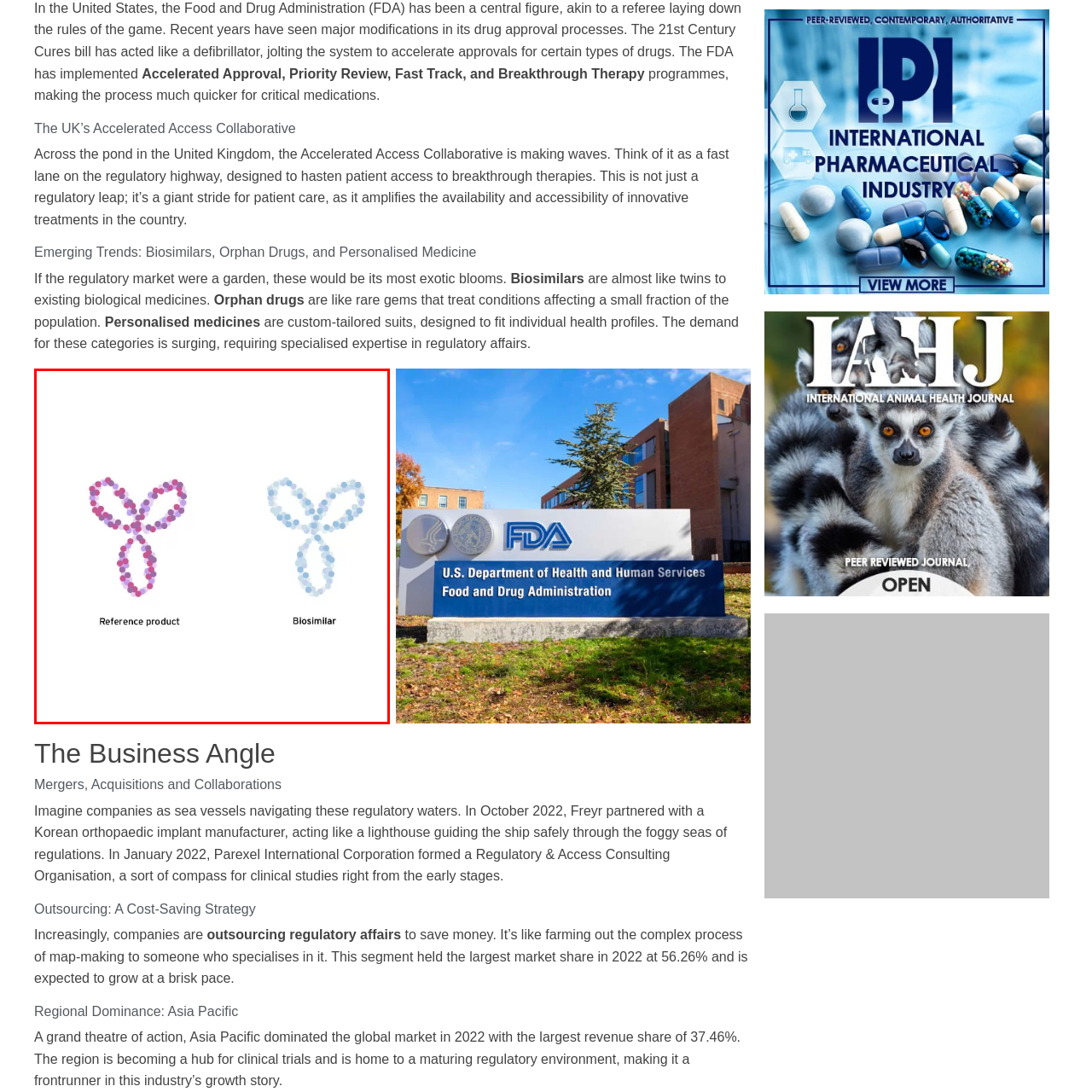What is the purpose of biosimilars?
Analyze the image within the red bounding box and respond to the question with a detailed answer derived from the visual content.

The image and caption explain that biosimilars are designed to be almost identical to existing biological medications, and they must be proven to be equivalent in terms of safety and efficacy, indicating their purpose is to match the reference products.